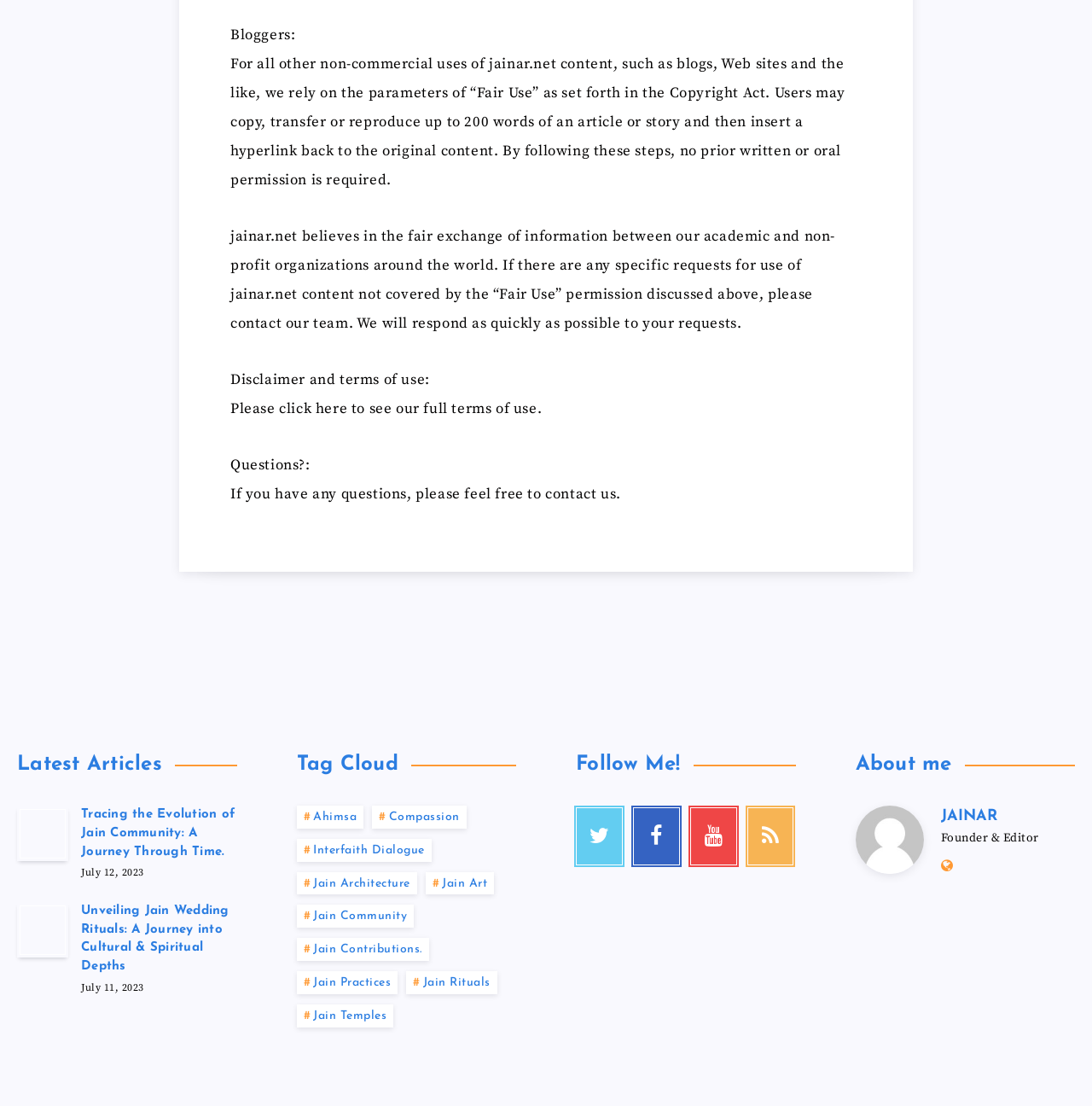Using the image as a reference, answer the following question in as much detail as possible:
What is the name of the founder and editor of JAINAR?

The webpage does not explicitly mention the name of the founder and editor of JAINAR, only the title 'Founder & Editor' is displayed next to the name 'JAINAR'.